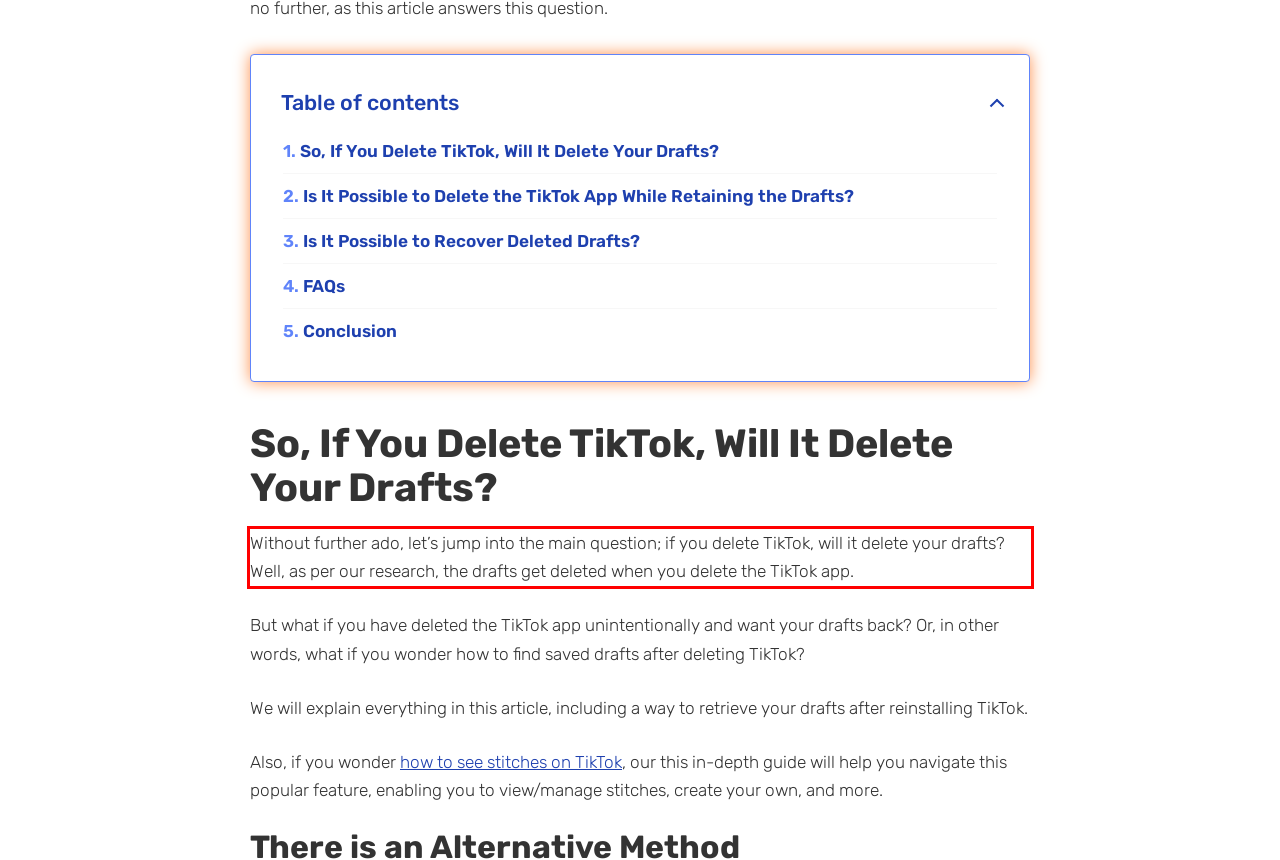Please use OCR to extract the text content from the red bounding box in the provided webpage screenshot.

Without further ado, let’s jump into the main question; if you delete TikTok, will it delete your drafts? Well, as per our research, the drafts get deleted when you delete the TikTok app.